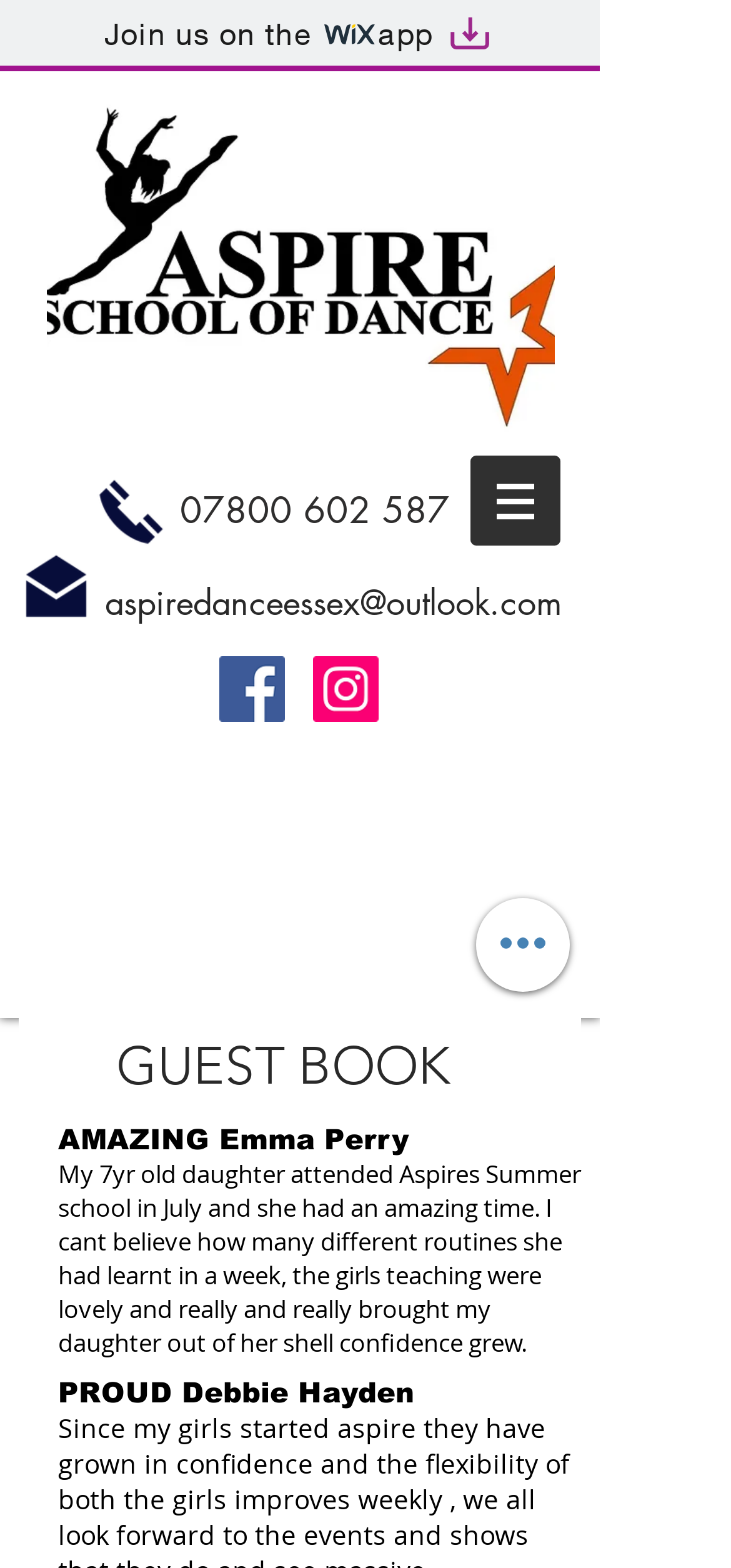Examine the screenshot and answer the question in as much detail as possible: What is the name of the school?

I inferred the name of the school by looking at the logo and the overall structure of the webpage. The logo has the text 'aspire logo.jpg' and the webpage has a guestbook section, which suggests that it belongs to a school or organization called Aspire School of Dance.